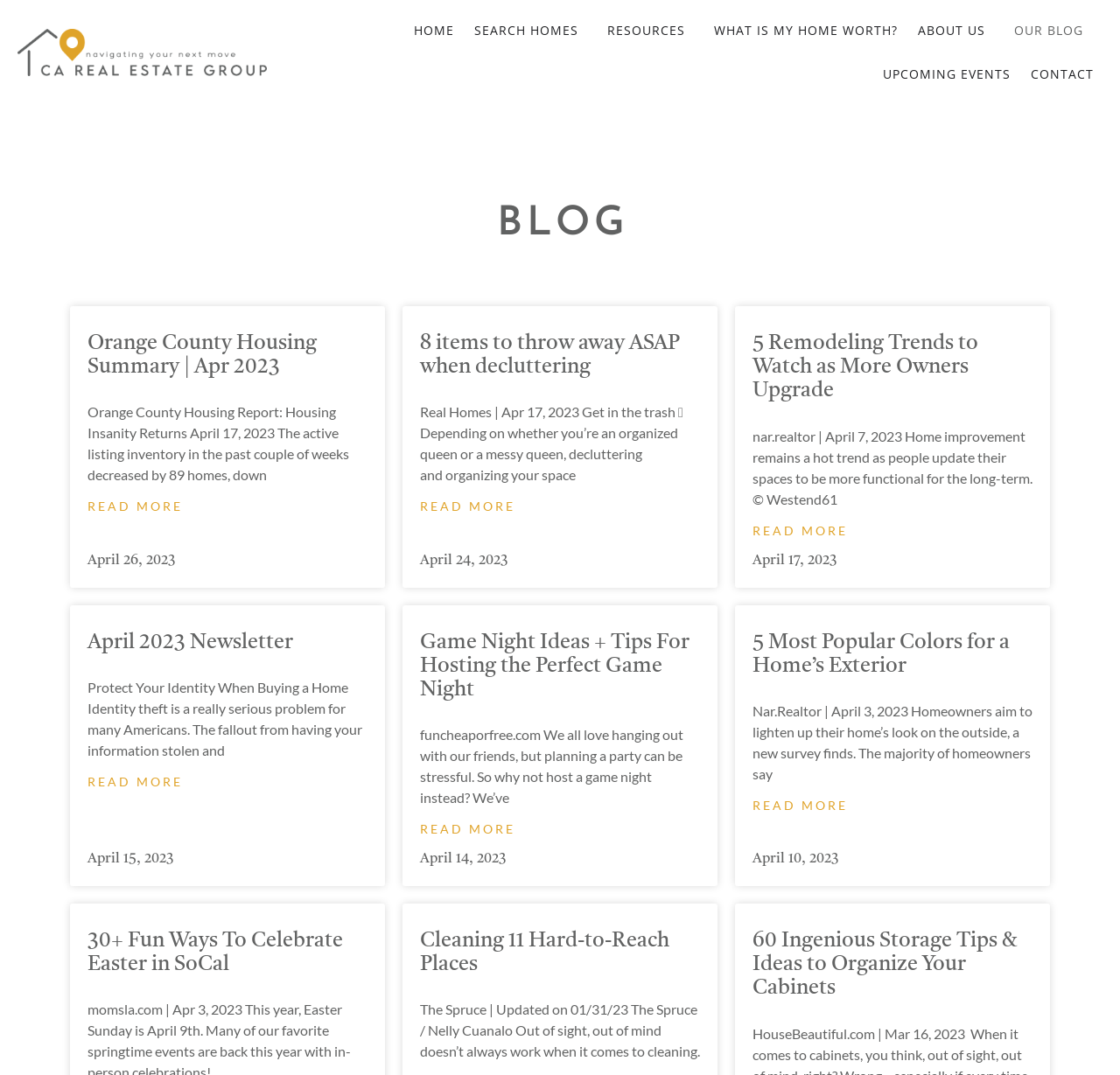Using the provided element description: "Cleaning 11 Hard-to-Reach Places", identify the bounding box coordinates. The coordinates should be four floats between 0 and 1 in the order [left, top, right, bottom].

[0.375, 0.866, 0.598, 0.907]